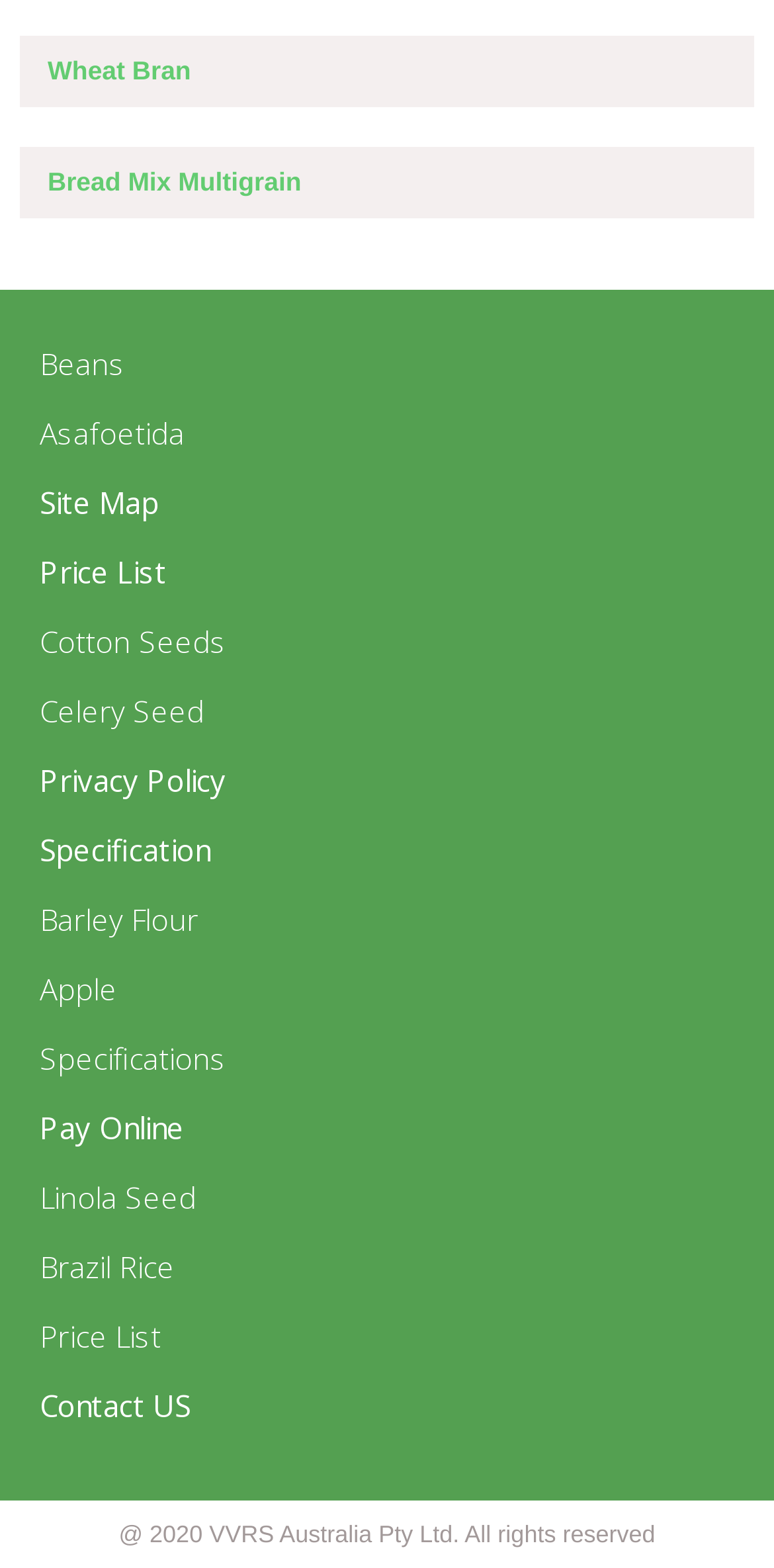Please provide a brief answer to the question using only one word or phrase: 
How many 'Price List' links are there?

2